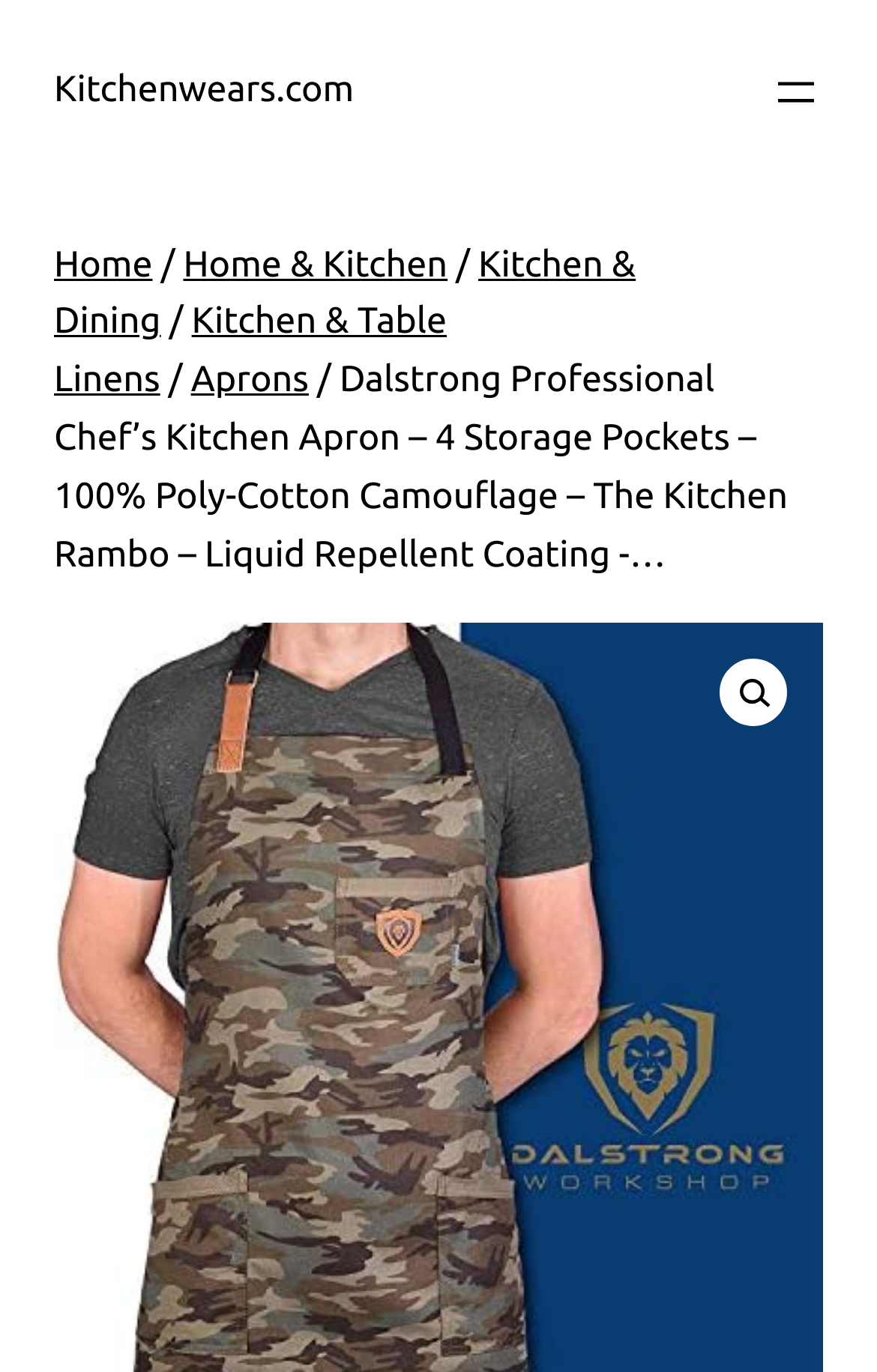Analyze and describe the webpage in a detailed narrative.

The webpage is about a product, specifically the Dalstrong Professional Chef's Kitchen Apron. At the top left of the page, there is a link to the website "Kitchenwears.com". Next to it, there is a button to open a menu, which contains links to various categories such as "Home", "Home & Kitchen", "Kitchen & Dining", and "Kitchen & Table Linens". The menu also includes a link to the specific category "Aprons", which is where the current product is located.

Below the menu, there is a long title that describes the product, mentioning its features such as 4 storage pockets, 100% poly-cotton camouflage, and liquid repellent coating. This title spans almost the entire width of the page.

On the top right of the page, there is a search icon, represented by a magnifying glass emoji, which is an image. This icon is accompanied by a link to initiate a search.

Overall, the page is focused on showcasing the product, with a prominent title and a menu that provides context for the product's category.